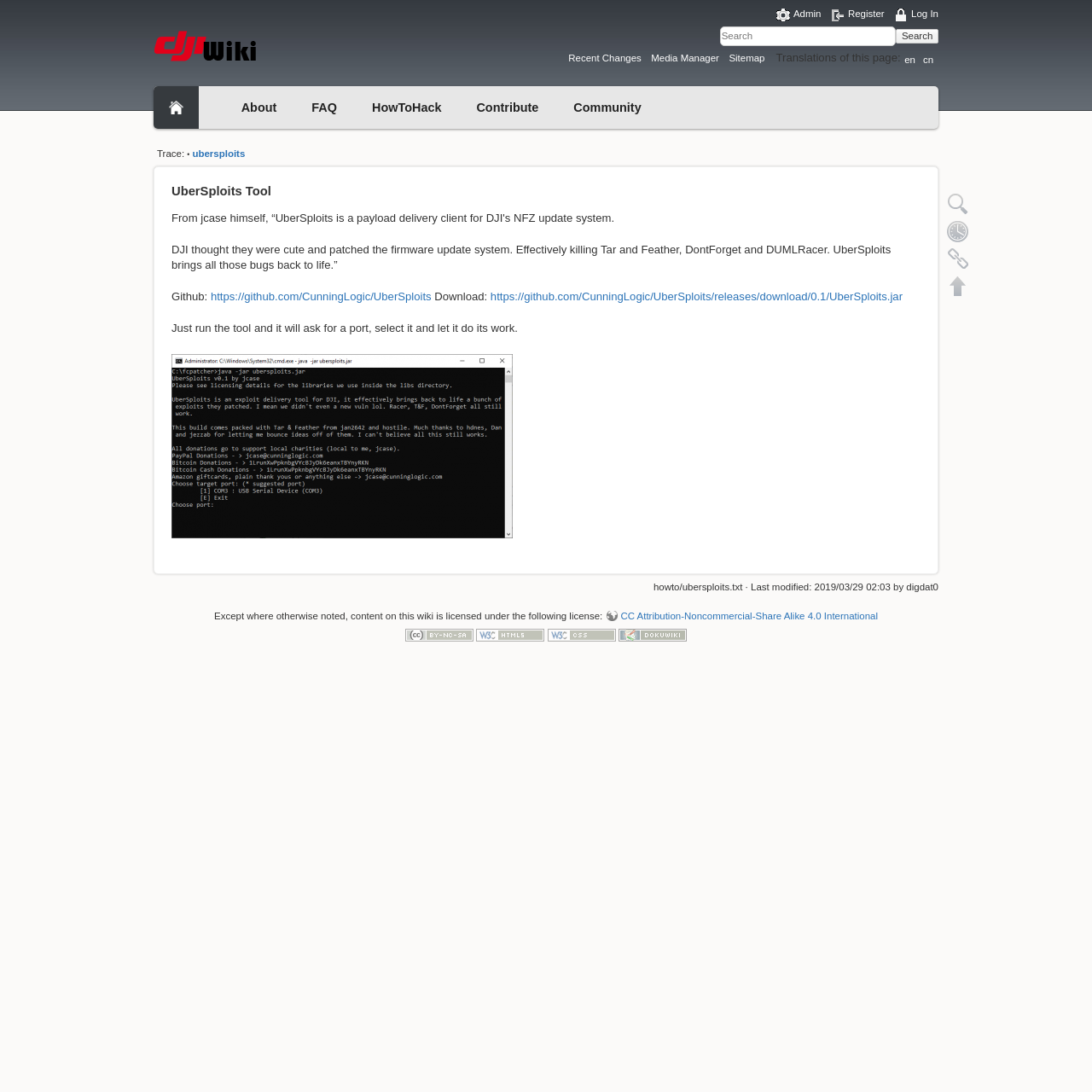Please locate the bounding box coordinates of the element that should be clicked to complete the given instruction: "Download UberSploits".

[0.449, 0.266, 0.827, 0.277]